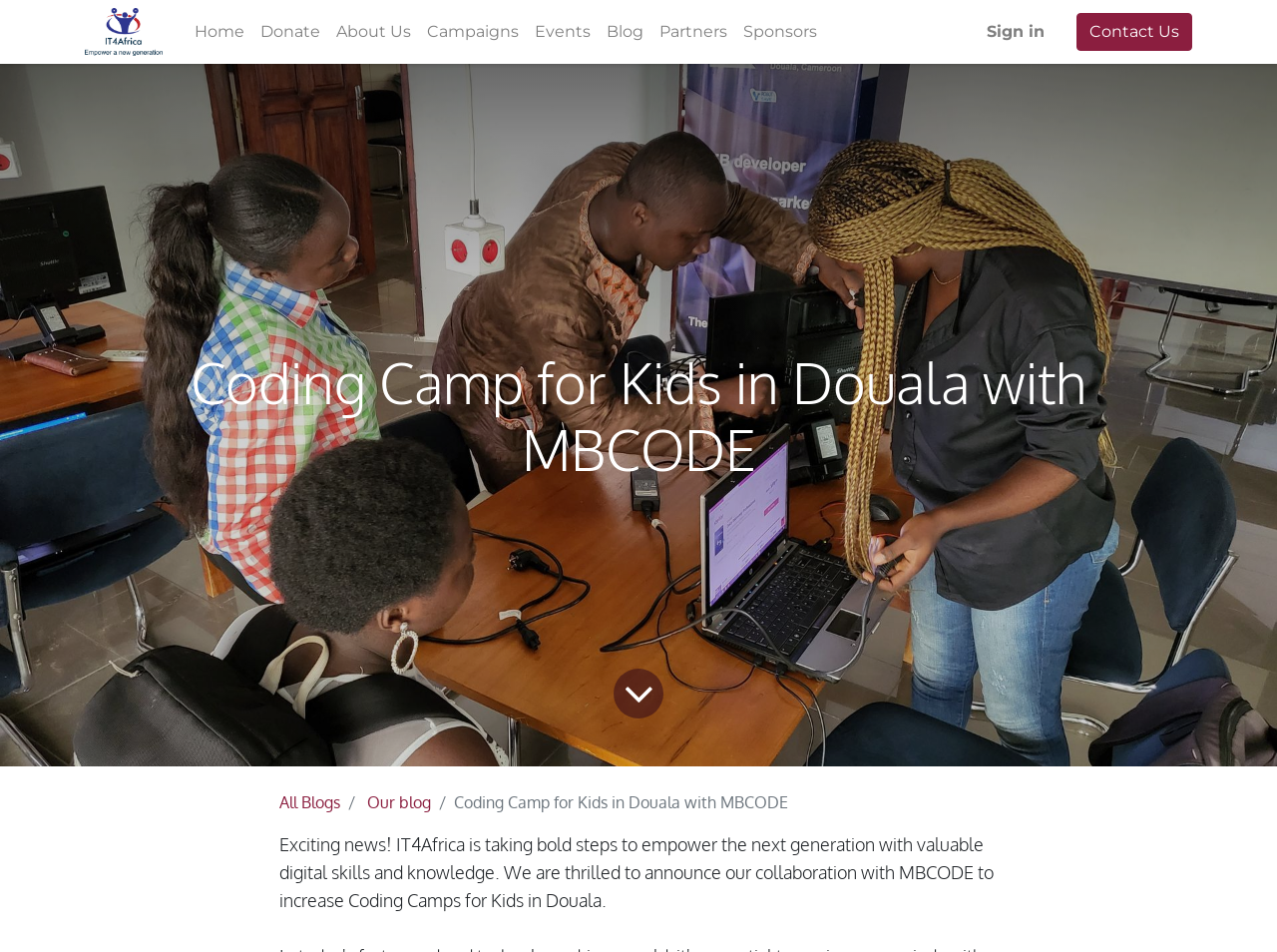Find the bounding box coordinates corresponding to the UI element with the description: "Sponsors". The coordinates should be formatted as [left, top, right, bottom], with values as floats between 0 and 1.

[0.576, 0.013, 0.646, 0.055]